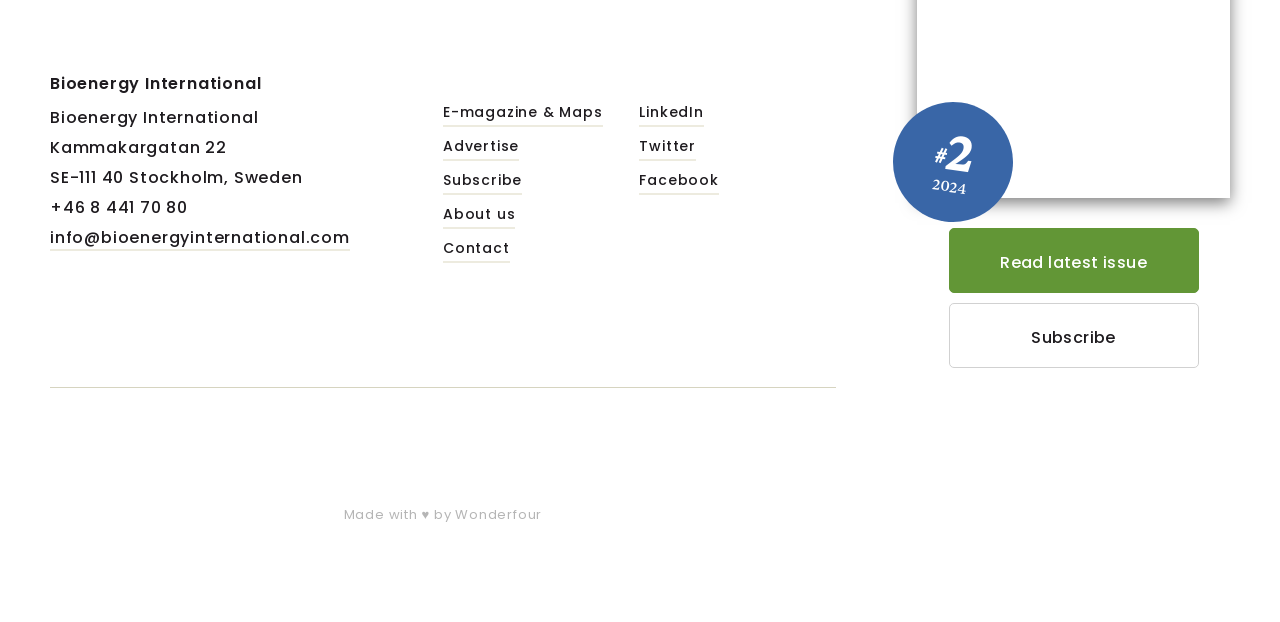Give a one-word or one-phrase response to the question: 
How many partner links are available?

4